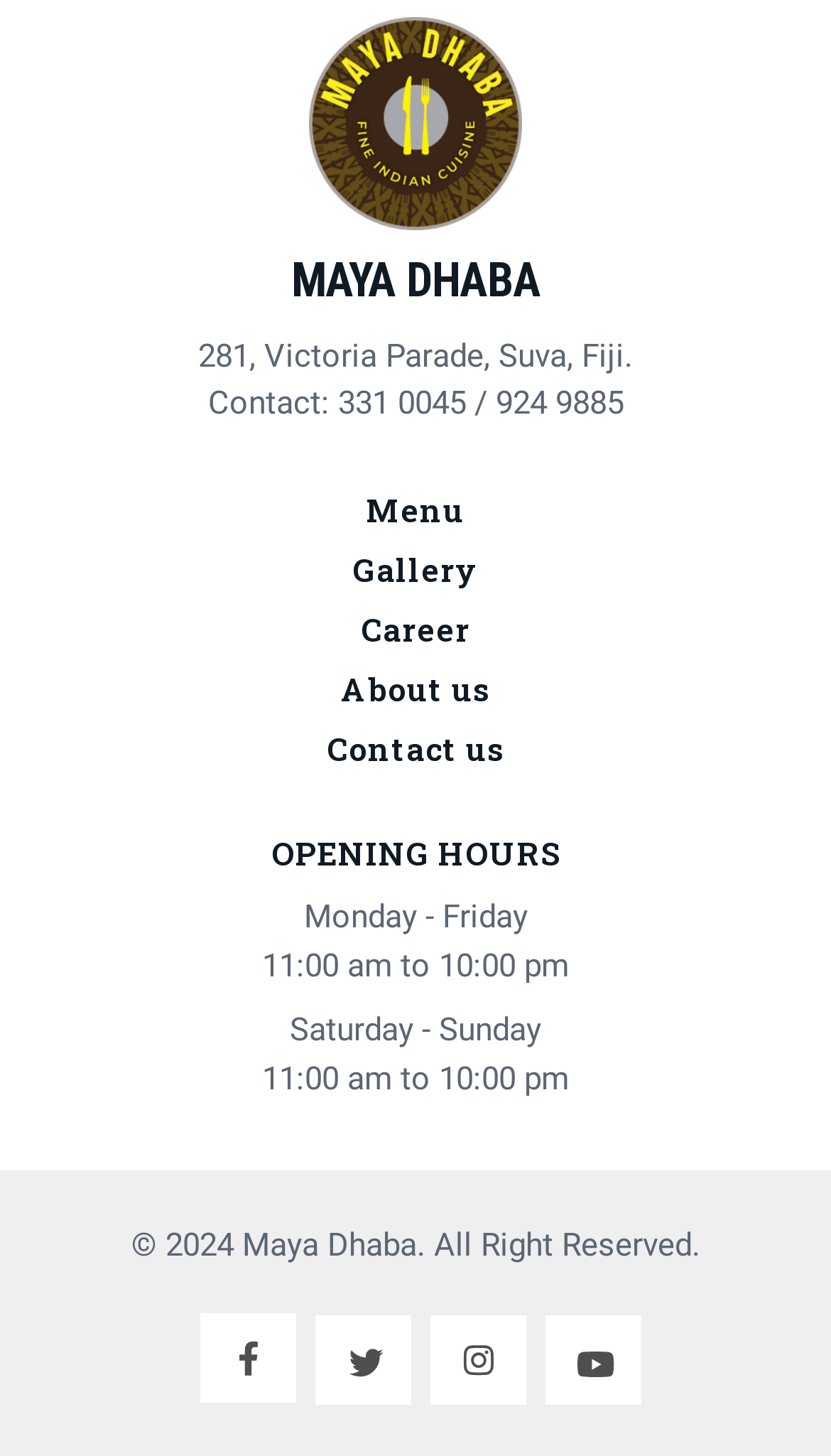Pinpoint the bounding box coordinates of the clickable element to carry out the following instruction: "Click the 'Menu' link."

[0.441, 0.335, 0.559, 0.364]